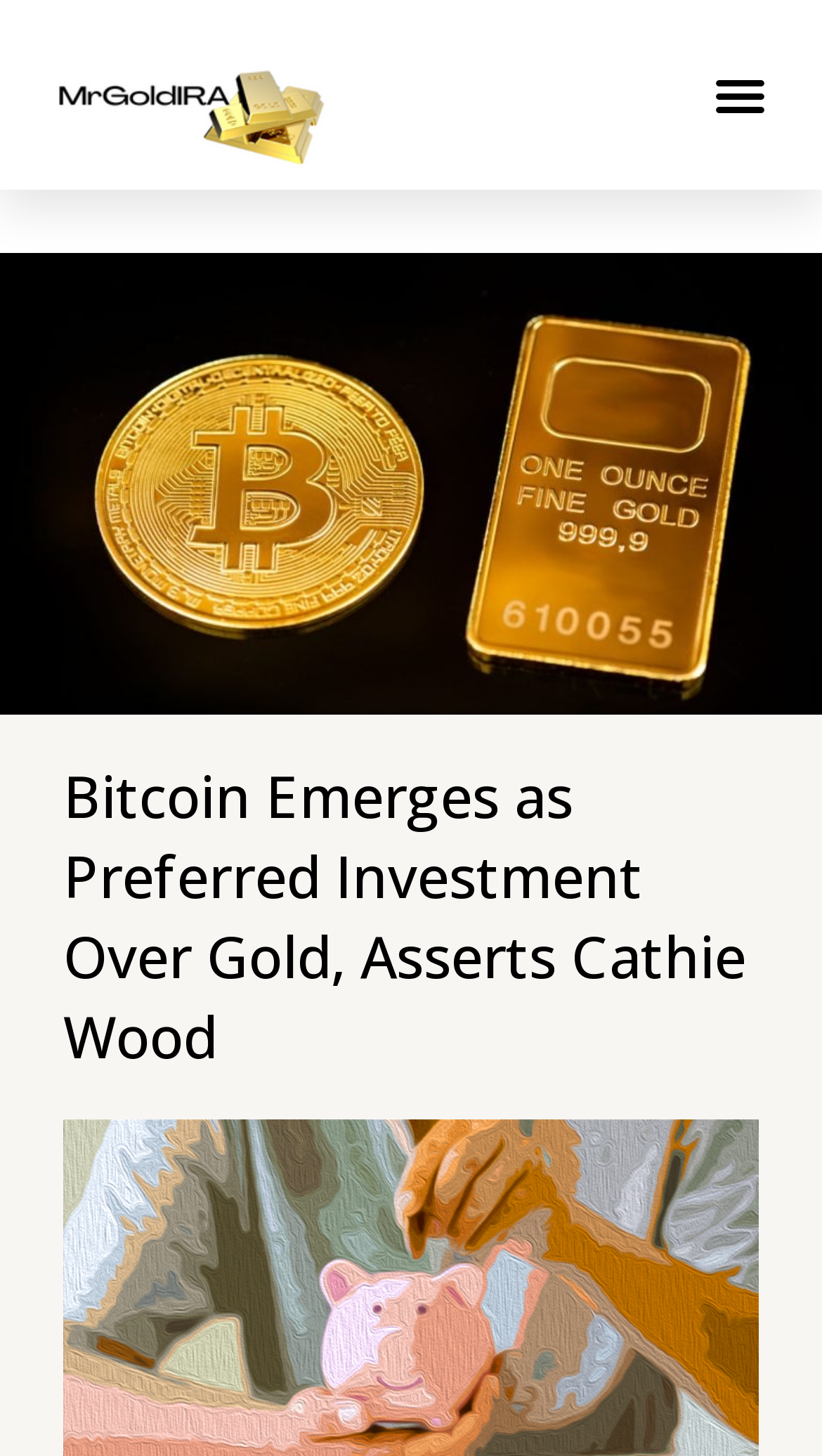Please locate and generate the primary heading on this webpage.

Bitcoin Emerges as Preferred Investment Over Gold, Asserts Cathie Wood